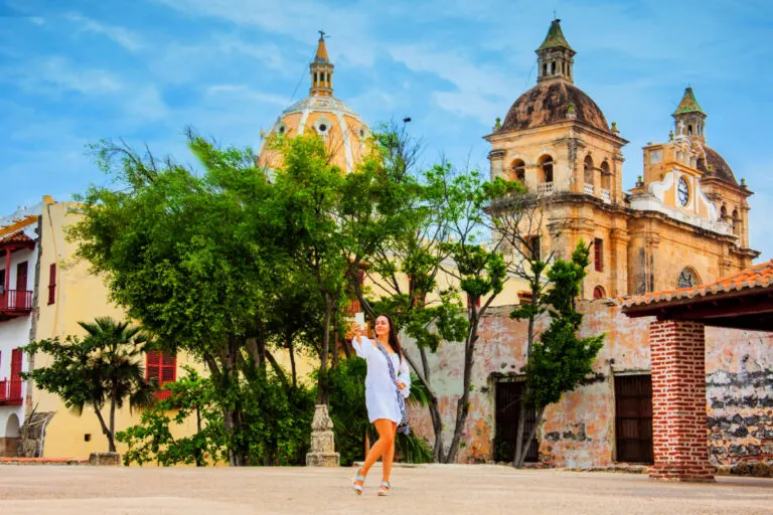Describe all the elements in the image extensively.

In this vibrant scene, a woman captures a moment with her selfie stick as she stands amidst the historic ambiance of Cartagena de Indias, Colombia. Dressed in a flowing white dress that reflects the warm aesthetic of the city, she smiles joyfully against a backdrop of beautiful colonial architecture. The towering structures in the background, adorned with domes and bell towers, showcase the city's rich cultural heritage, surrounded by lush greenery and colorful buildings. This picturesque setting encapsulates the essence of solo travel and exploration, inviting viewers to appreciate the beauty of connection and discovery in one of Latin America's top travel destinations.